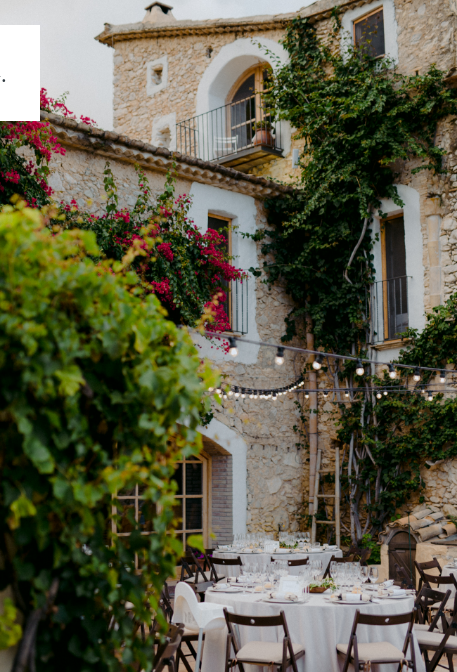Describe the scene in the image with detailed observations.

The image showcases a beautifully arranged outdoor dining space, perfect for a wedding or special event. Set against a charming stone building adorned with vibrant greenery and flowering vines, the scene exudes a romantic and rustic atmosphere. A long, elegantly set table with white linens and sparkling glassware is positioned under warm string lights, casting a soft glow that enhances the enchanting ambience as dusk approaches. The architecture features traditional elements, including wooden shutters and a terracotta roof, blending seamlessly with the lush surroundings. This picturesque setting reflects a blend of nature and elegance, ideal for memorable celebrations.